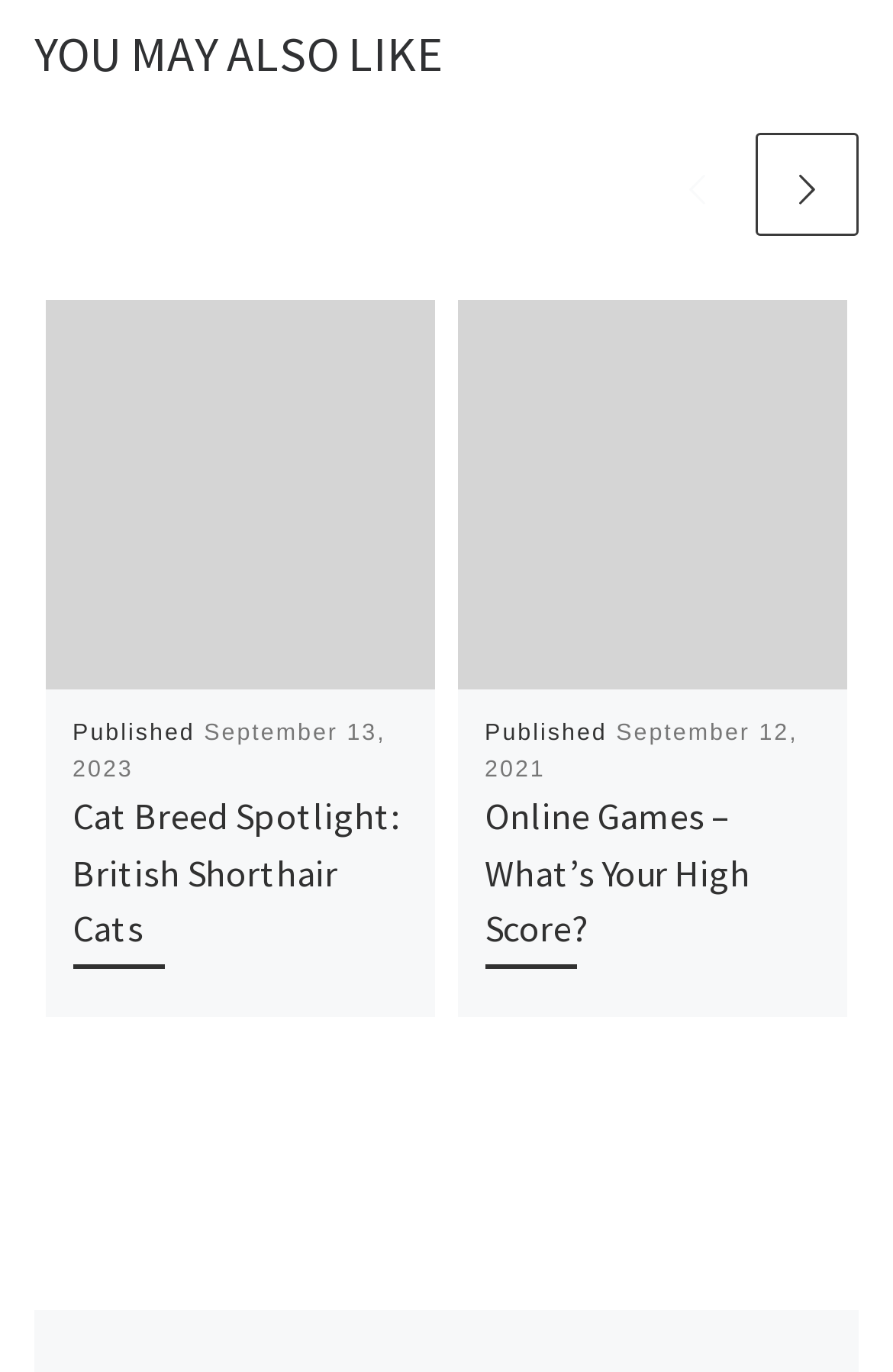How many articles are on this webpage?
Examine the screenshot and reply with a single word or phrase.

2